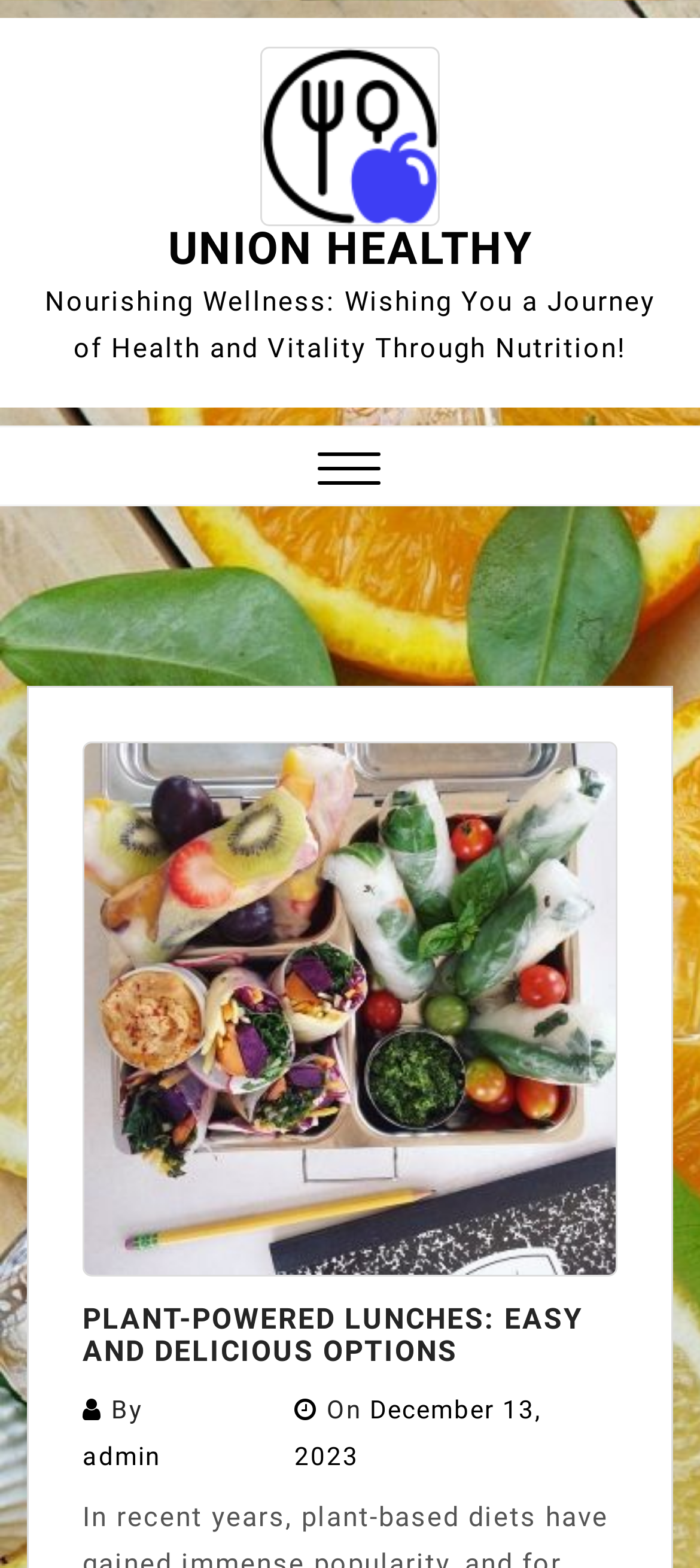Provide a one-word or one-phrase answer to the question:
Who wrote the article?

admin